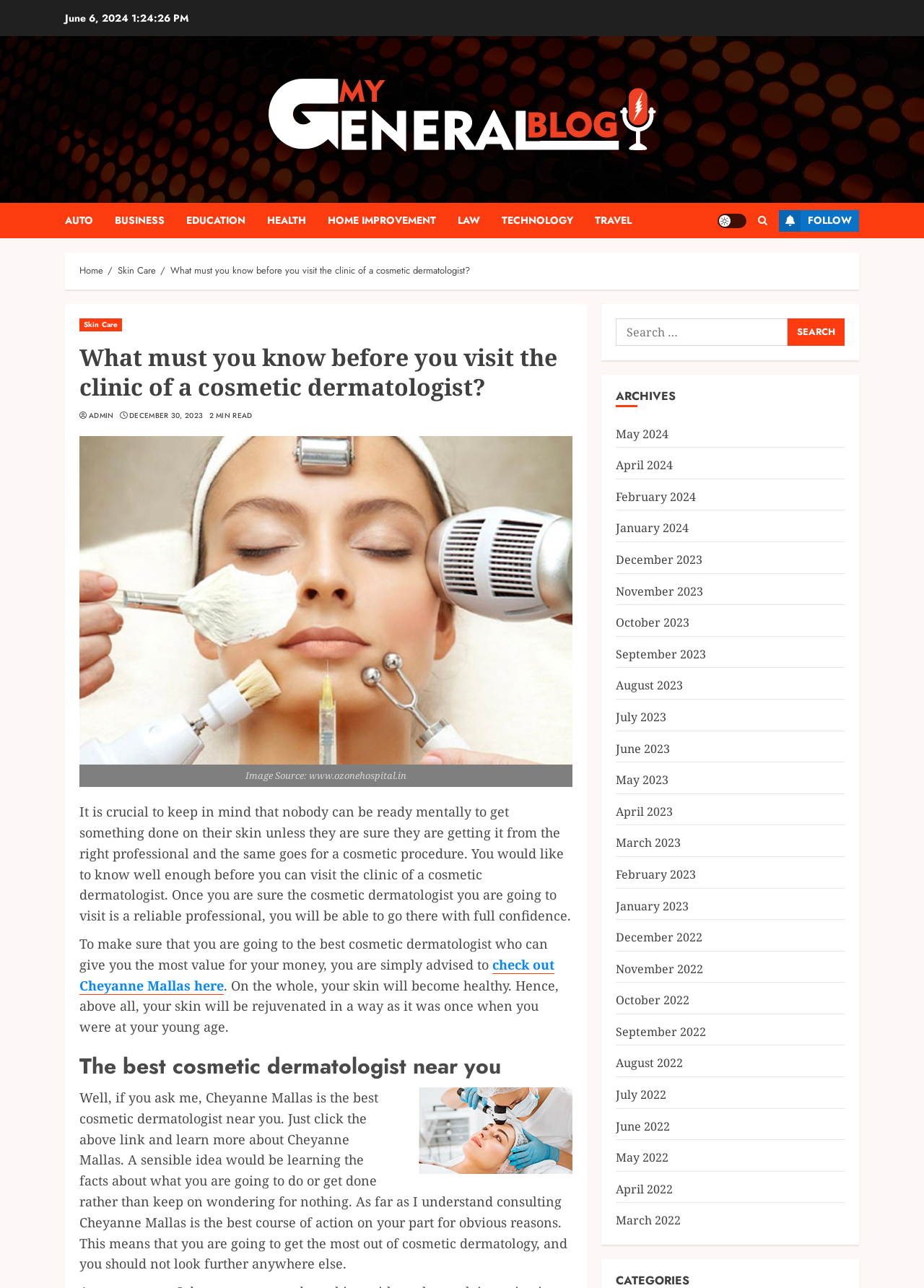Give a one-word or one-phrase response to the question: 
What is the name of the recommended cosmetic dermatologist?

Cheyanne Mallas